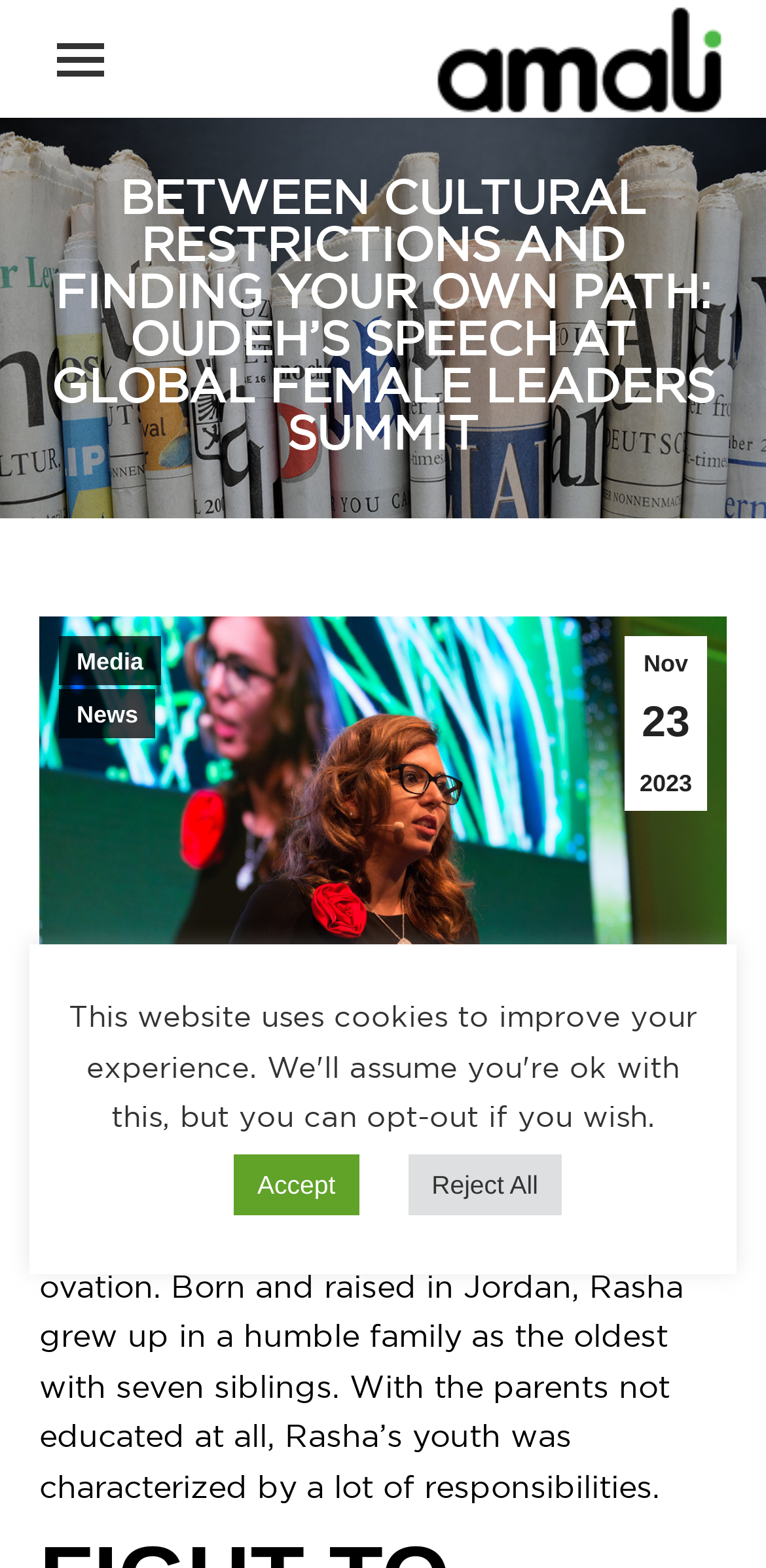What is the date of the Global Female Leaders Summit?
Using the screenshot, give a one-word or short phrase answer.

Nov 23 2023